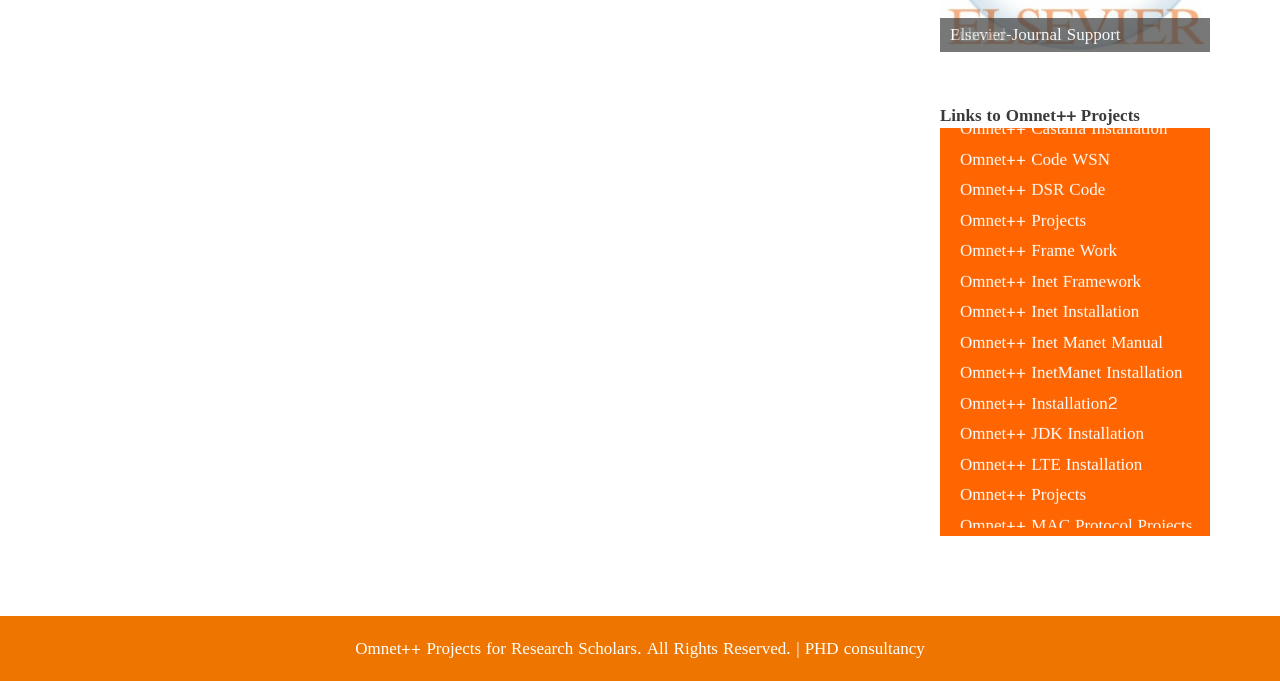Pinpoint the bounding box coordinates of the clickable area necessary to execute the following instruction: "Access Omnet++ Inet Framework". The coordinates should be given as four float numbers between 0 and 1, namely [left, top, right, bottom].

[0.75, 0.237, 0.891, 0.282]